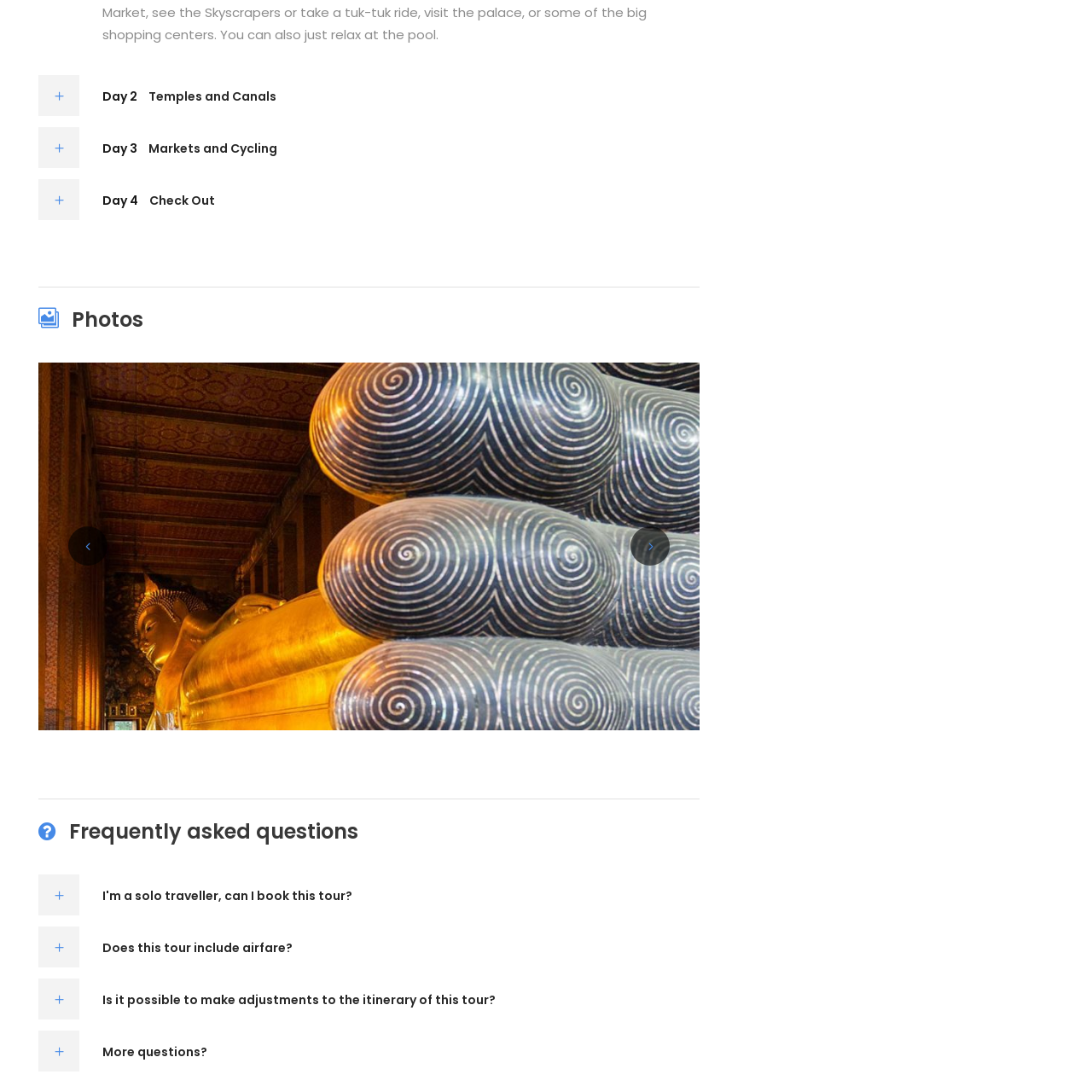What is the purpose of the camera icon?
Please analyze the image within the red bounding box and offer a comprehensive answer to the question.

The camera icon is commonly used to signify options to view, upload, or share photos, making it fitting for a section dedicated to photography, such as a gallery or photo viewing area.